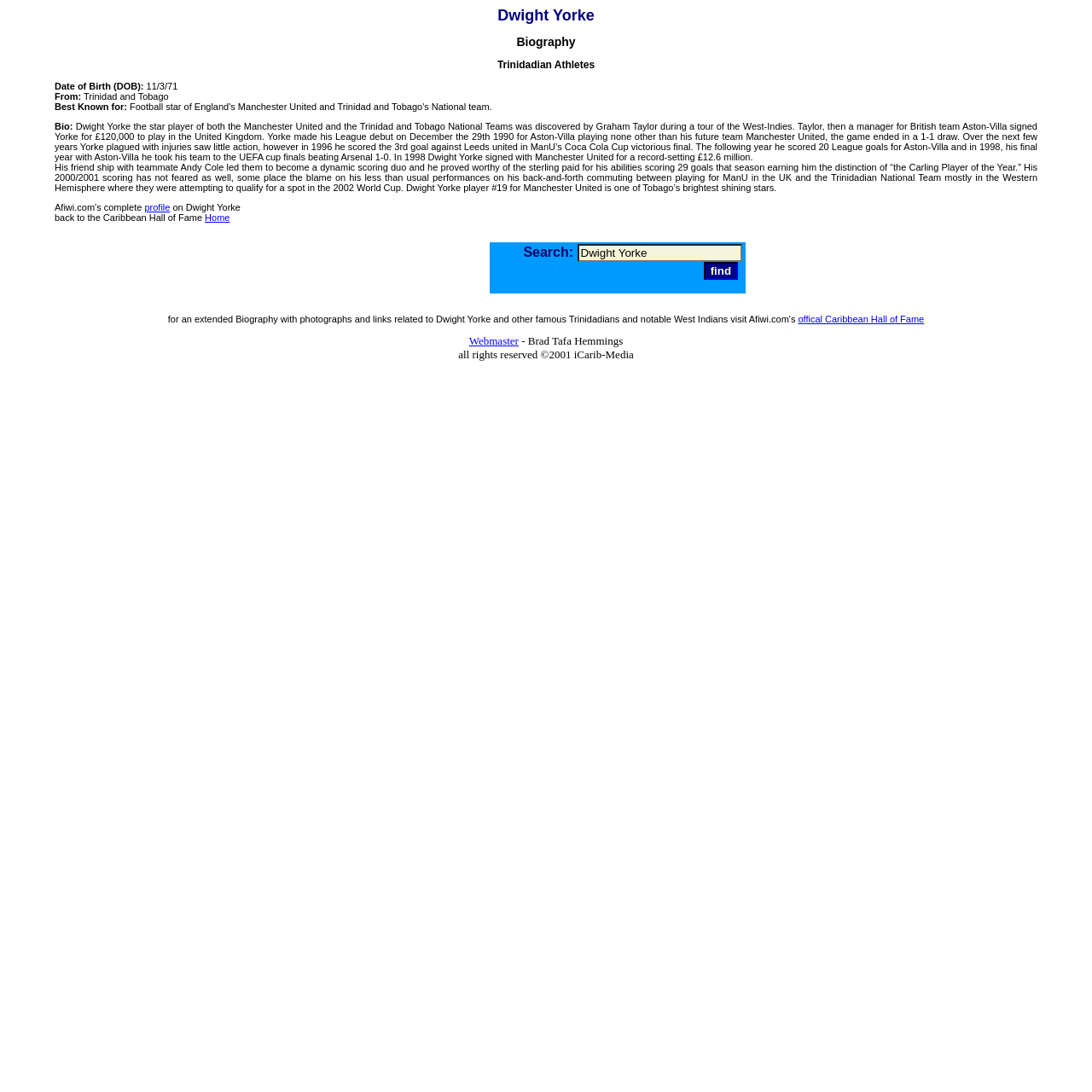Given the content of the image, can you provide a detailed answer to the question?
What is the name of the team Dwight Yorke played for in the Western Hemisphere?

The biography text mentions that Dwight Yorke played for the Trinidadian National Team, mostly in the Western Hemisphere, while attempting to qualify for a spot in the 2002 World Cup.